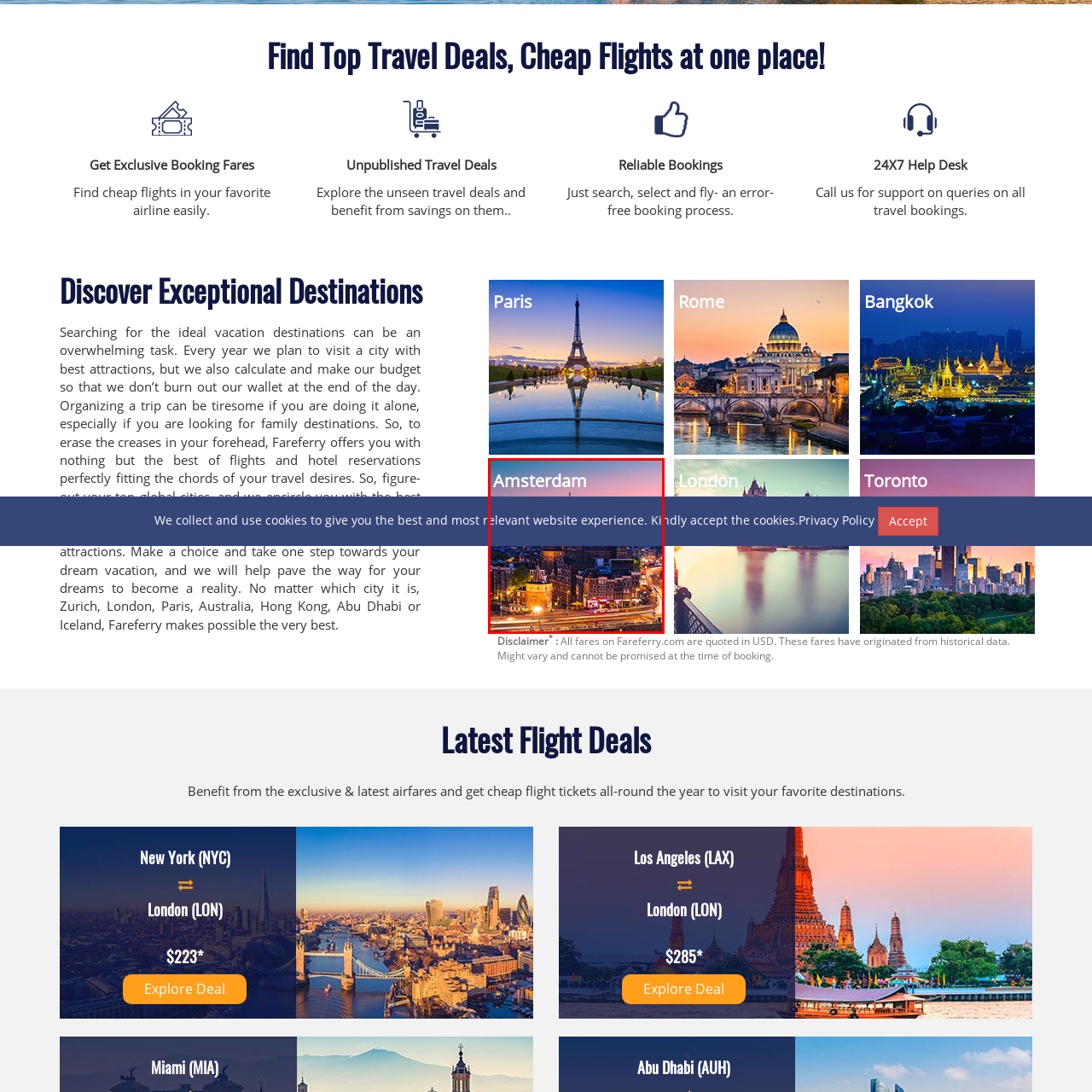Look closely at the zone within the orange frame and give a detailed answer to the following question, grounding your response on the visual details: 
What is the starting fare for traveling to Amsterdam?

The answer can be obtained by reading the enticing link below the image, which suggests that fares for traveling to Amsterdam start from $352, making it an appealing option for travelers.